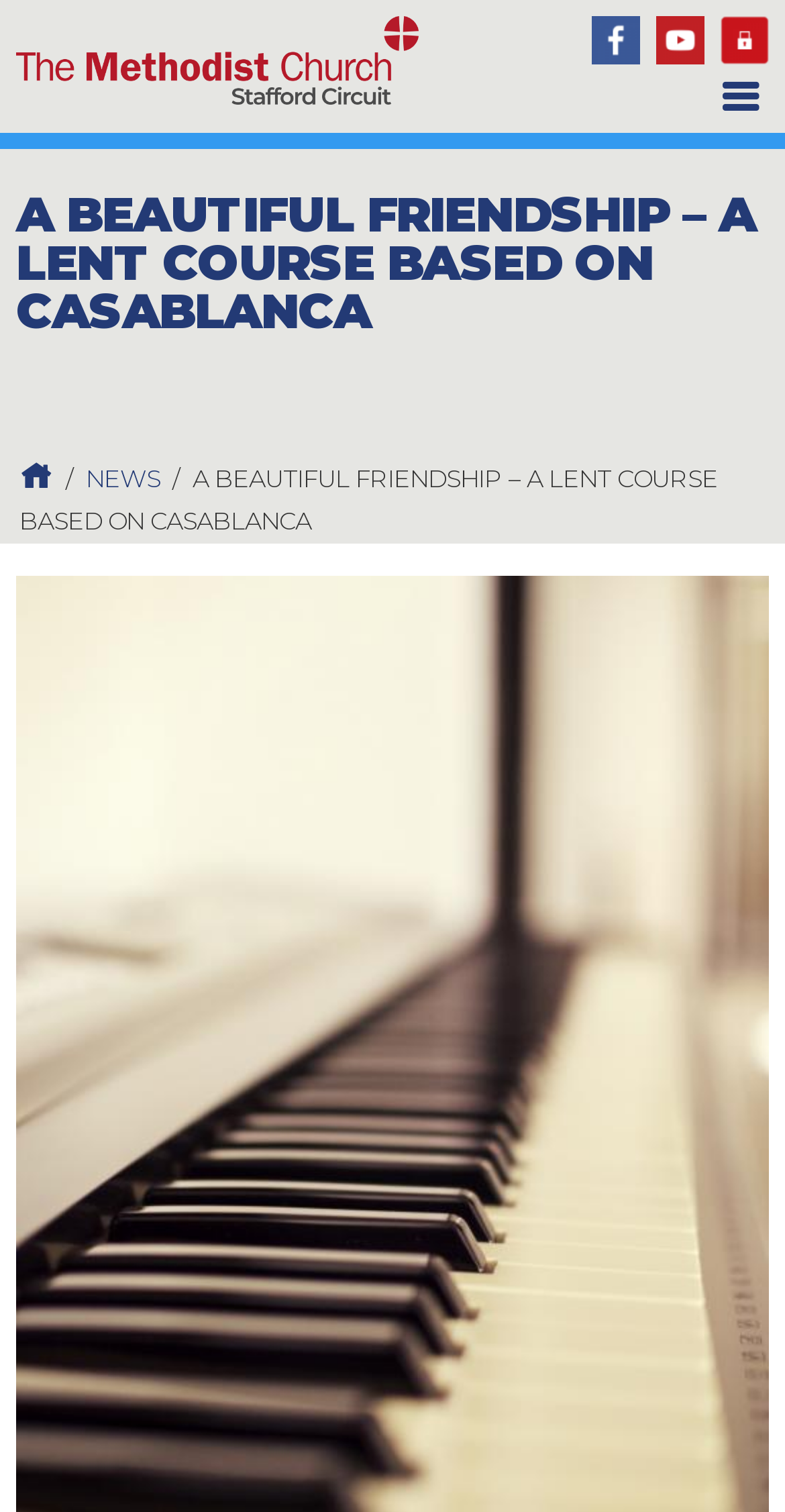Identify the bounding box for the UI element that is described as follows: "Main Menu".

None